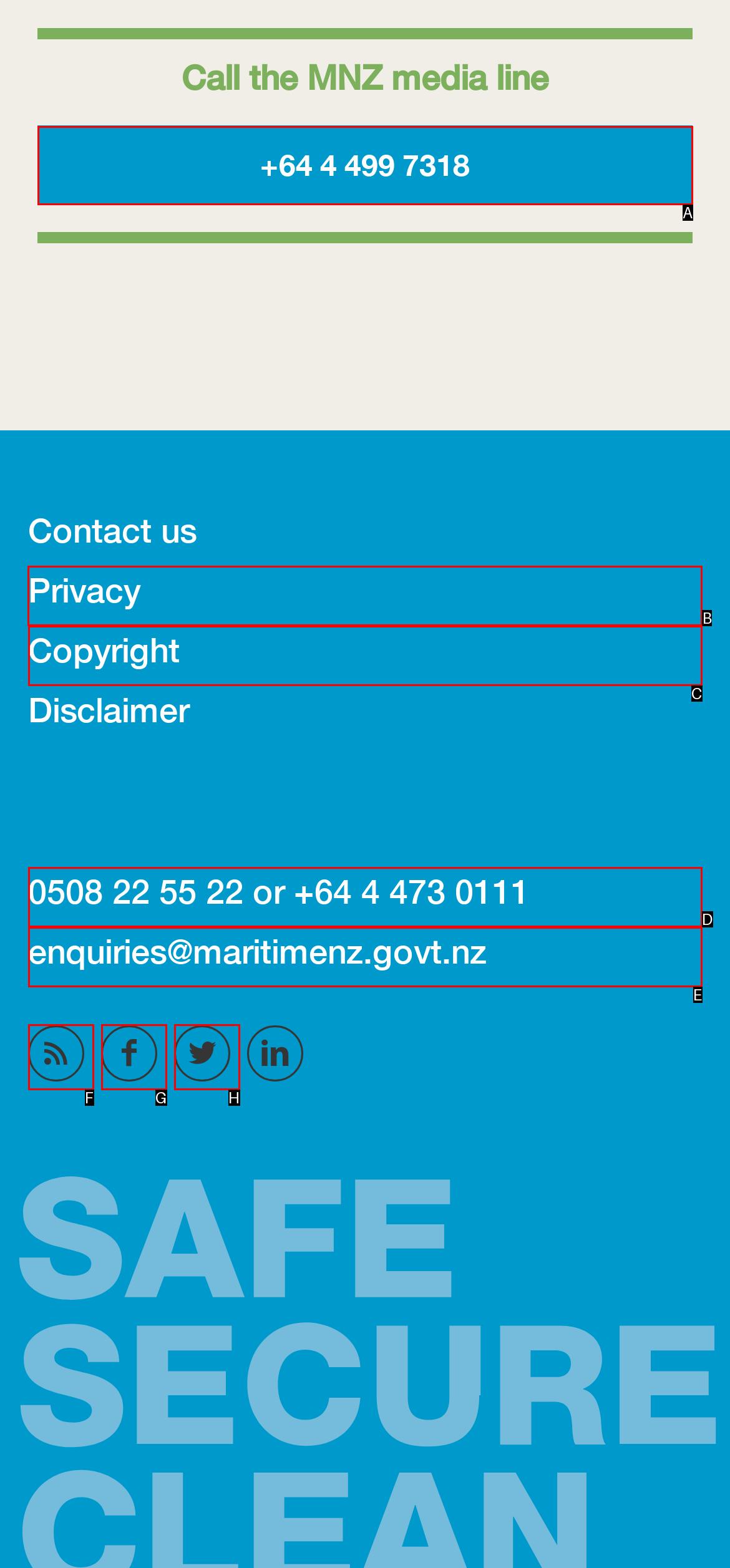Determine the letter of the element I should select to fulfill the following instruction: View privacy policy. Just provide the letter.

B